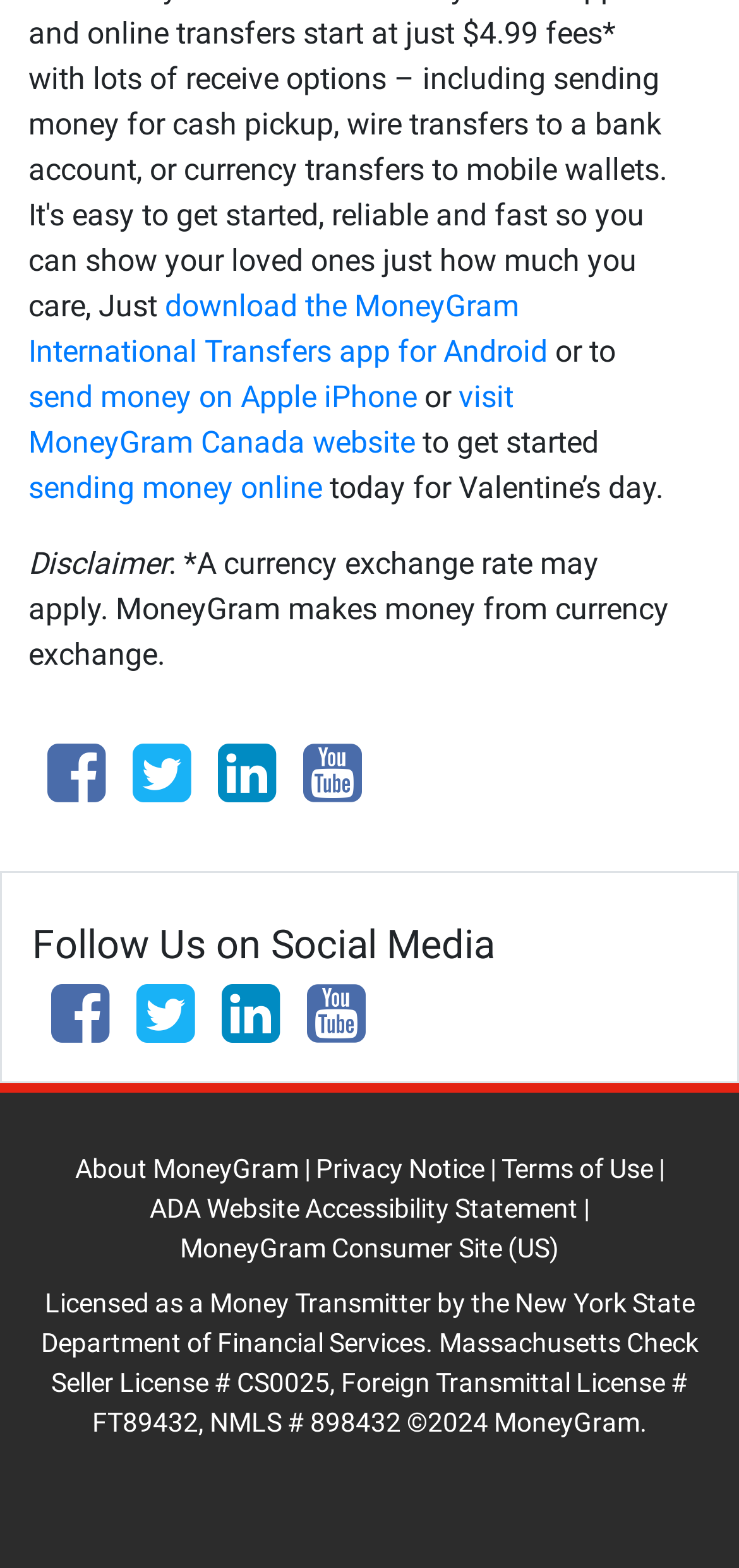Can you specify the bounding box coordinates of the area that needs to be clicked to fulfill the following instruction: "View the 'logo'"?

None